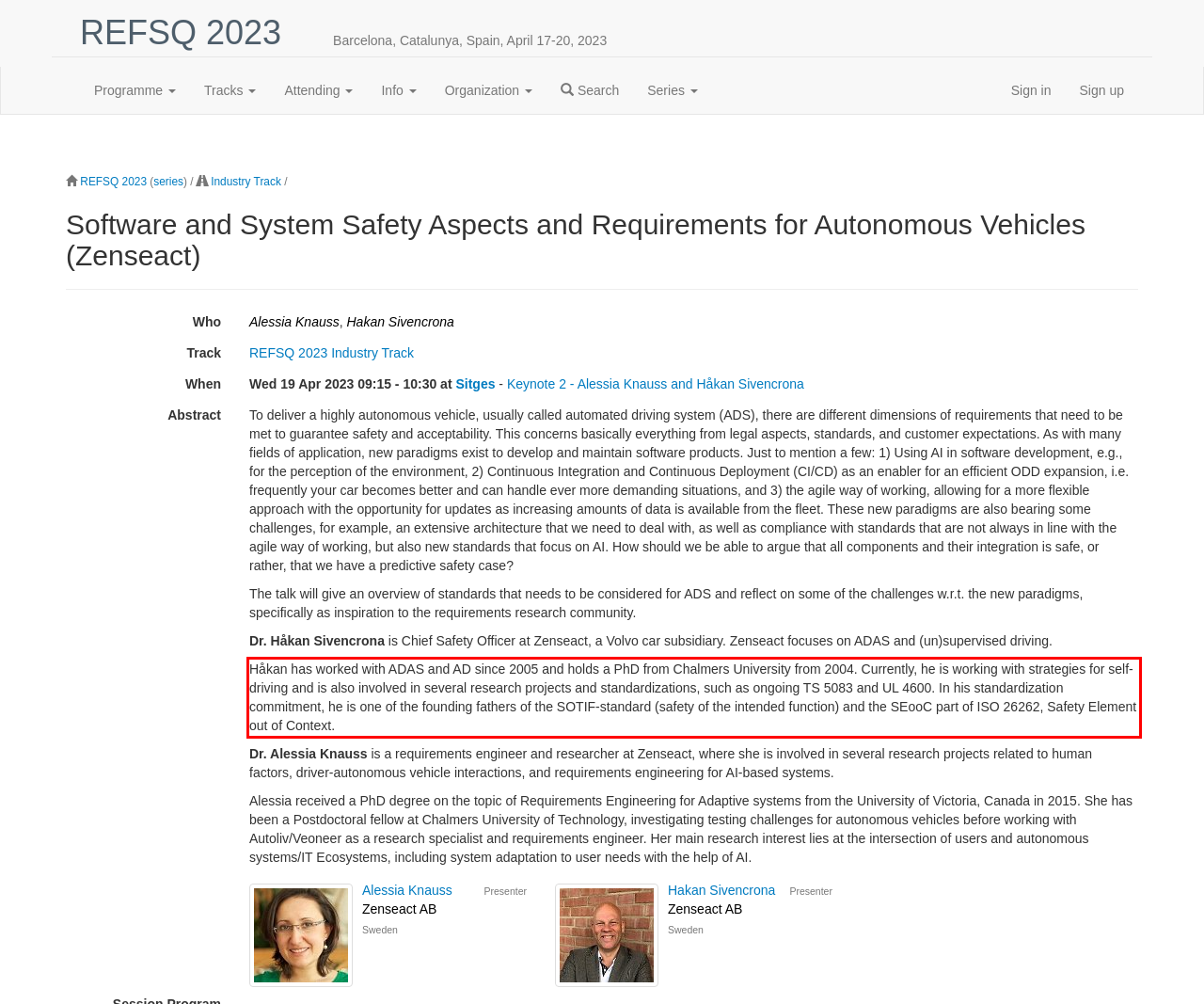From the screenshot of the webpage, locate the red bounding box and extract the text contained within that area.

Håkan has worked with ADAS and AD since 2005 and holds a PhD from Chalmers University from 2004. Currently, he is working with strategies for self-driving and is also involved in several research projects and standardizations, such as ongoing TS 5083 and UL 4600. In his standardization commitment, he is one of the founding fathers of the SOTIF-standard (safety of the intended function) and the SEooC part of ISO 26262, Safety Element out of Context.